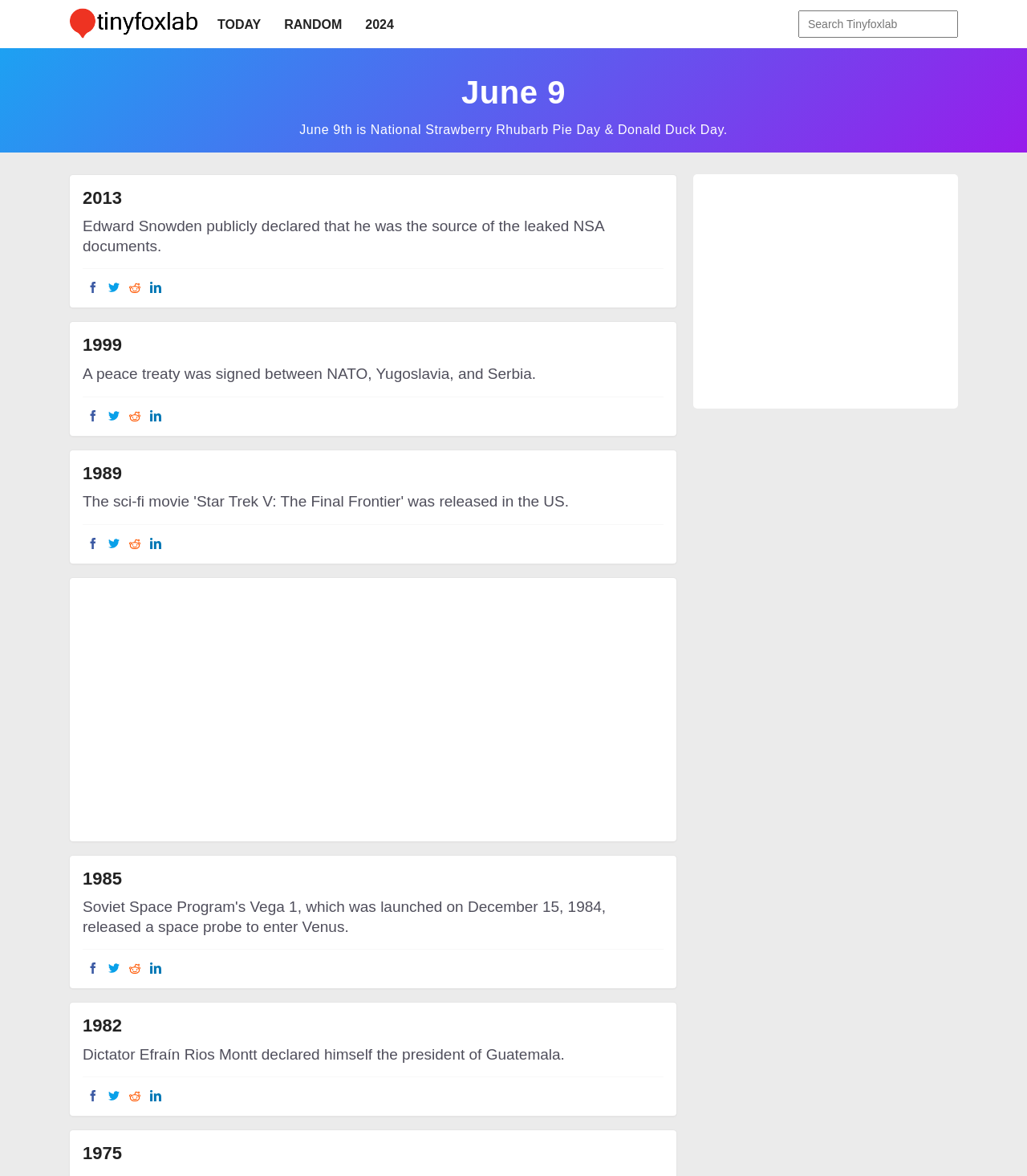Generate a detailed explanation of the webpage's features and information.

This webpage is about historical events that occurred on June 9. At the top, there is a navigation bar with links to "TinyFoxLab - Truth and Facts", "TODAY", "RANDOM", and "2024". Next to the navigation bar, there is a search box with a placeholder text "Search Tinyfoxlab". 

Below the navigation bar, there is a heading that reads "June 9". Underneath, there is a brief description of the day, stating that it is National Strawberry Rhubarb Pie Day and Donald Duck Day.

The main content of the webpage is divided into sections, each representing a different year. The years listed are 2013, 1999, 1989, 1985, 1982, and 1975. Each section has a heading with the year, followed by a brief description of a historical event that occurred on June 9 of that year. For example, in the 2013 section, it is mentioned that Edward Snowden publicly declared that he was the source of the leaked NSA documents. 

Under each historical event, there are social media sharing links, including "Share This Event on Factbook", "Share This Event on Twitter", "Share on Reddit", and "Share on LinkedIn". Each sharing link has a corresponding icon.

There are two advertisements on the page, one located in the middle and the other at the bottom. 

At the very bottom of the page, there is a "Go to top" button with an arrow icon, allowing users to quickly navigate back to the top of the page.